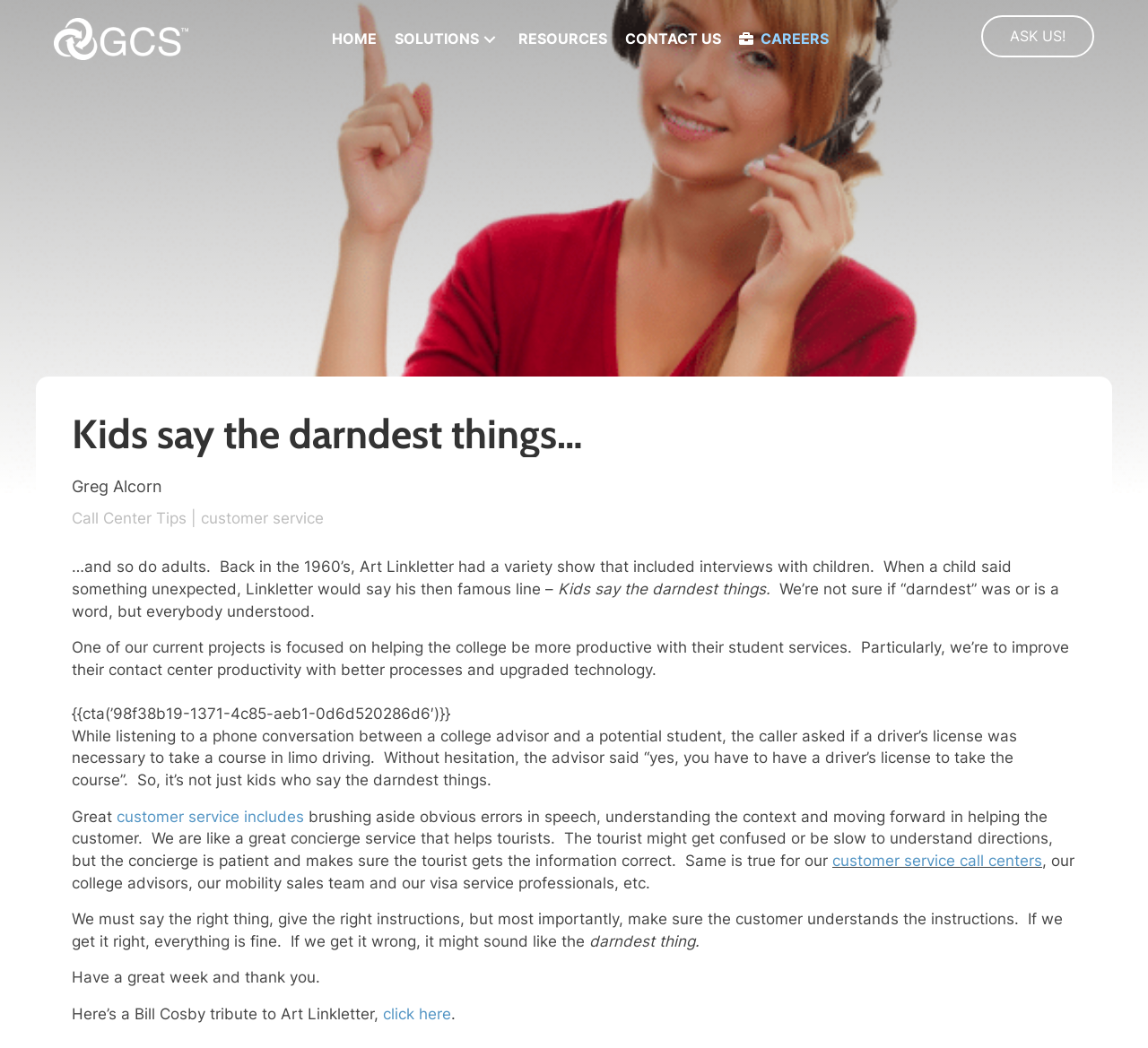Using the element description: "Home", determine the bounding box coordinates. The coordinates should be in the format [left, top, right, bottom], with values between 0 and 1.

[0.281, 0.019, 0.336, 0.056]